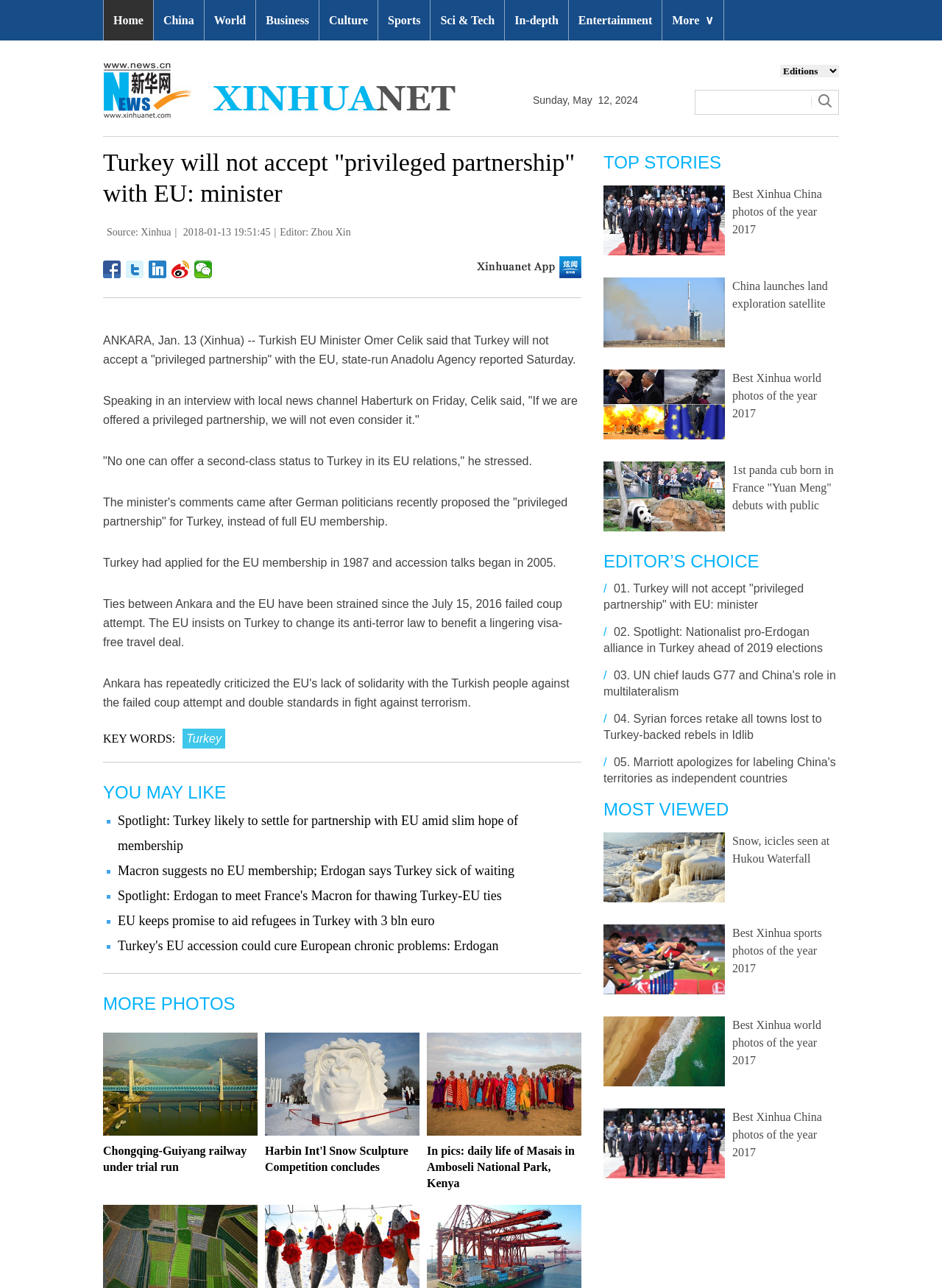Determine the bounding box for the described UI element: "Sci & Tech".

[0.457, 0.0, 0.535, 0.031]